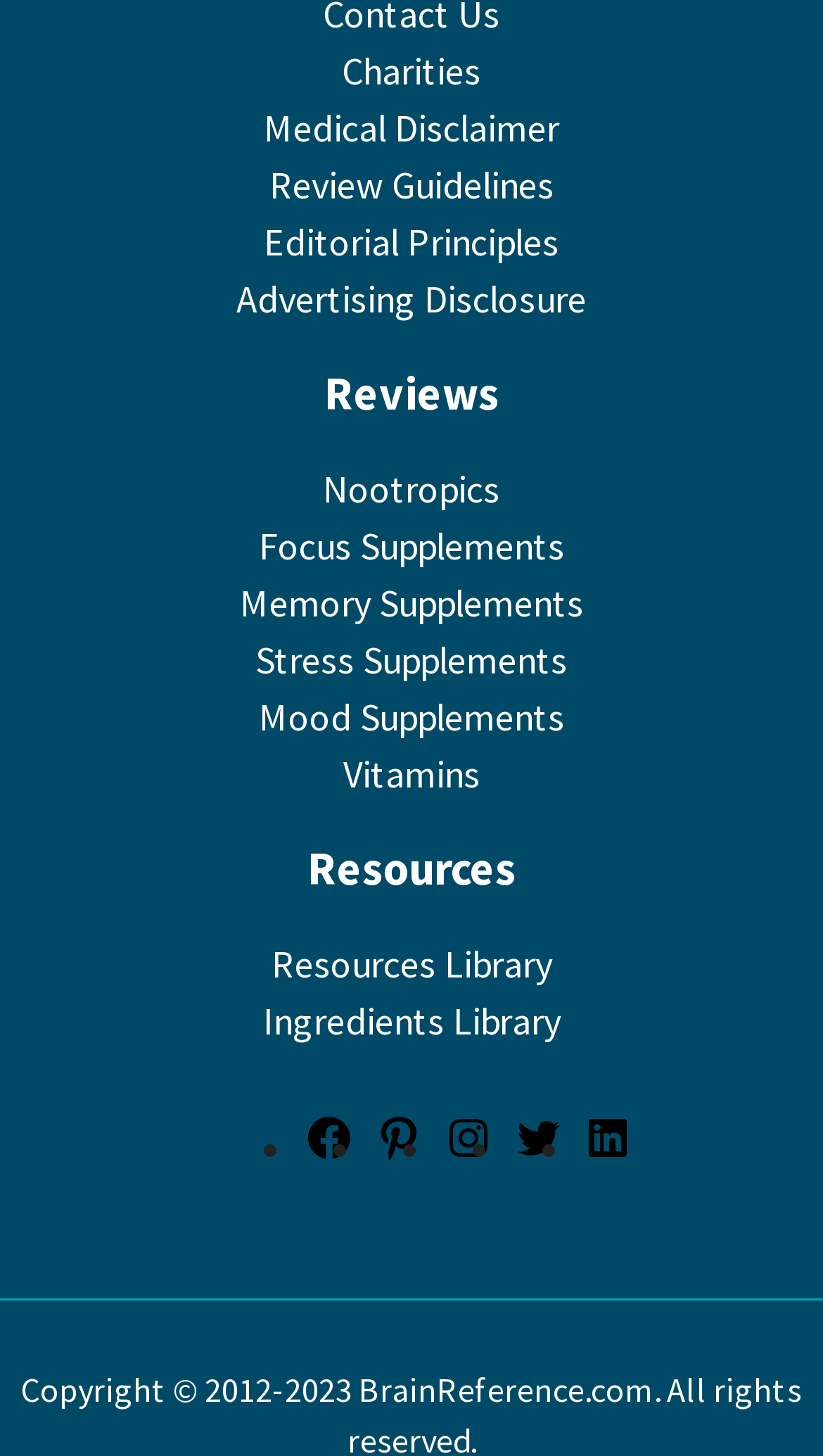Provide the bounding box coordinates of the area you need to click to execute the following instruction: "Read Reviews".

[0.394, 0.249, 0.606, 0.29]